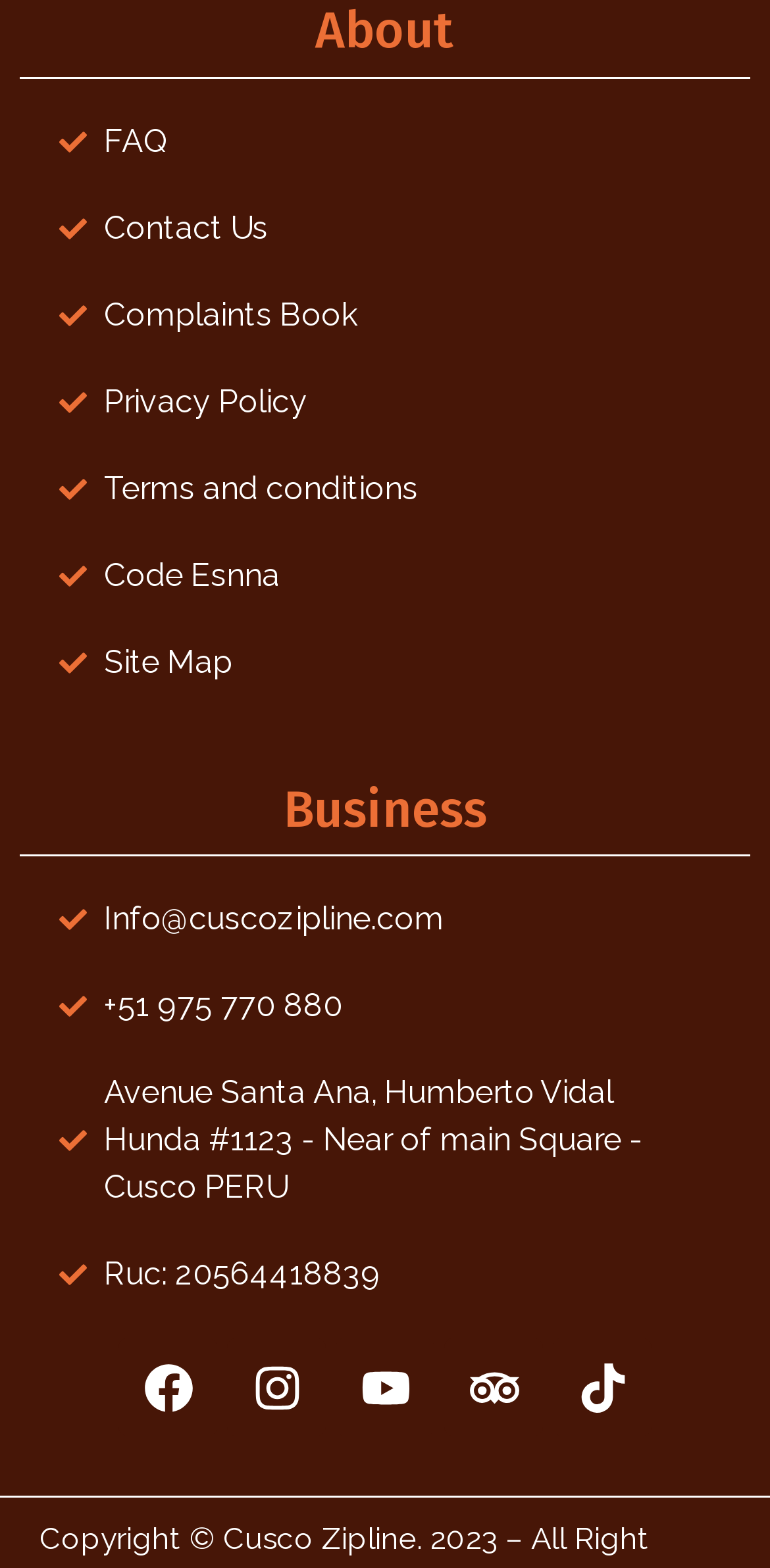Based on the image, provide a detailed and complete answer to the question: 
What is the RUC number of the company?

The RUC number of the company can be found in the 'Business' section, which is a heading on the webpage. Under this heading, there is a static text element that displays the RUC number as '20564418839'.